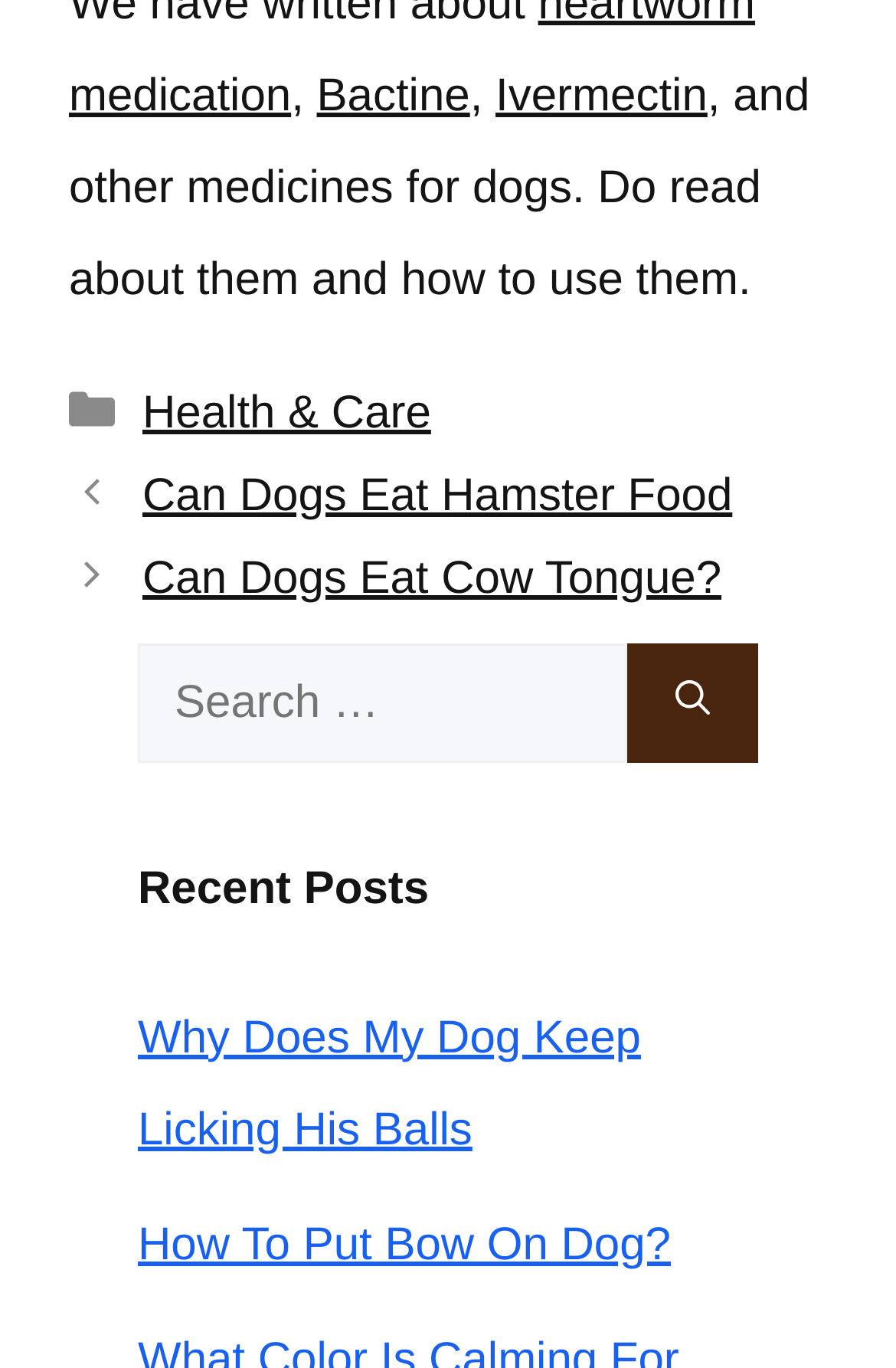What is the next post about?
Please provide a single word or phrase based on the screenshot.

Can Dogs Eat Cow Tongue?